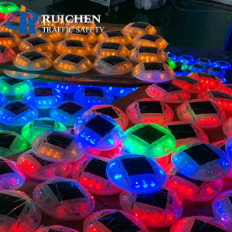Provide a thorough description of the image presented.

The image showcases a vibrant array of solar aluminum road studs, which are illuminated with various colors, including red, blue, green, and yellow. These innovative studs are designed for road safety, improving visibility and delineation along road edges and centrelines, especially at night. The design emphasizes their role as modern replacements for traditional cat’s eyes, enhancing driver awareness. The product is highlighted by the branding of "Ruichen Traffic Safety," indicating a focus on quality and safety in traffic management solutions.